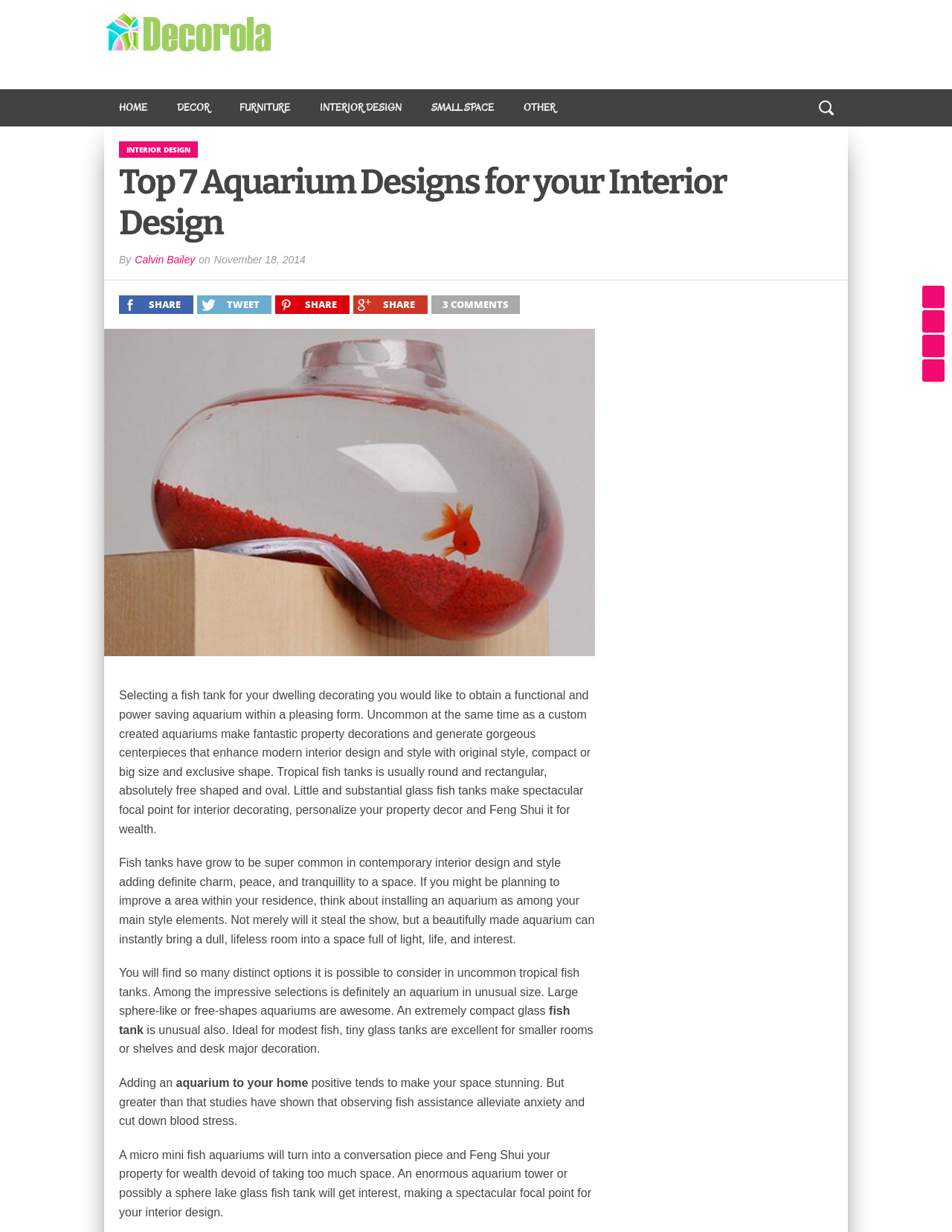Please determine the bounding box coordinates of the section I need to click to accomplish this instruction: "Click the FURNITURE link".

[0.236, 0.072, 0.32, 0.103]